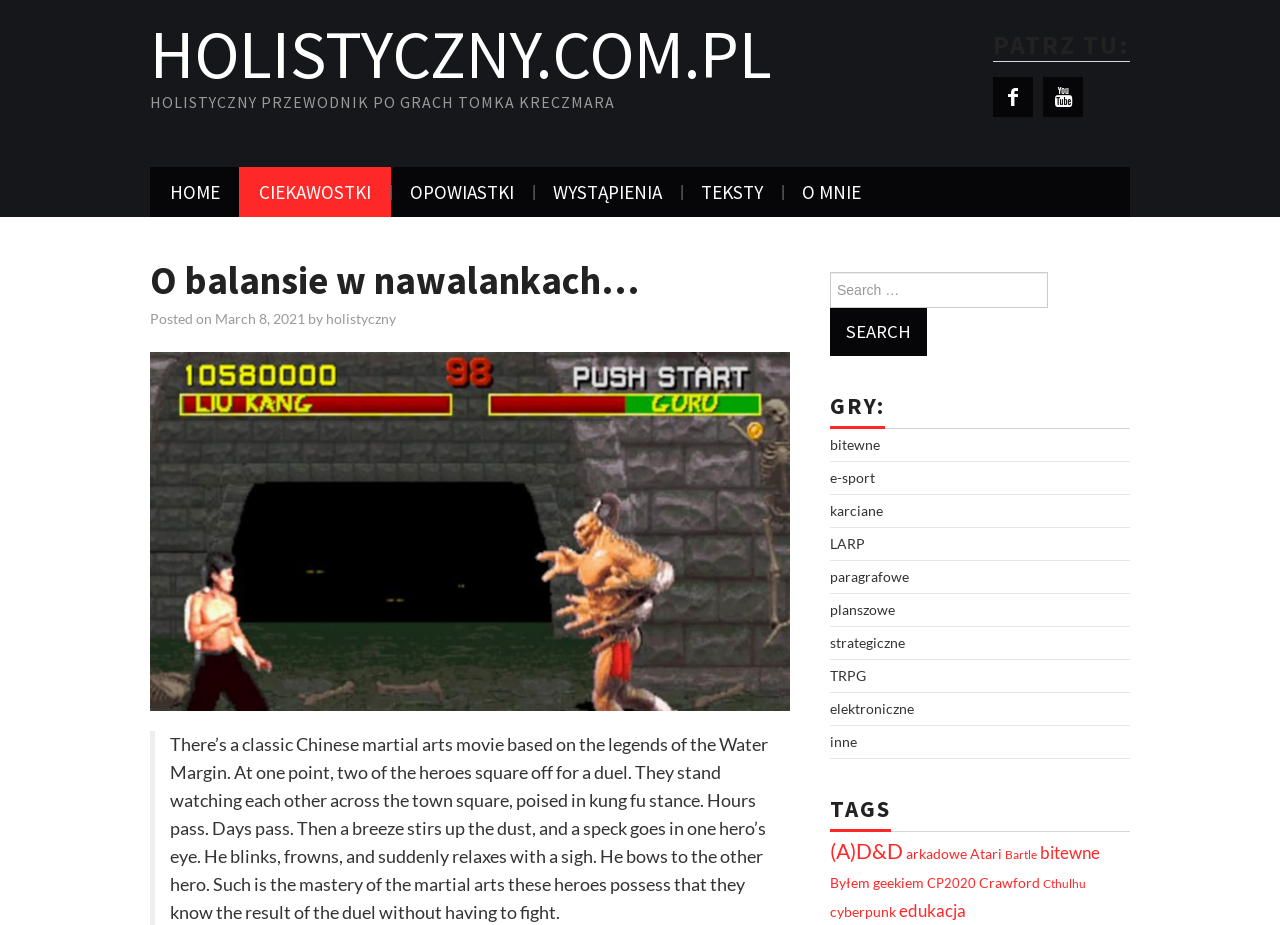Specify the bounding box coordinates of the area to click in order to execute this command: 'View the 'TRPG' games'. The coordinates should consist of four float numbers ranging from 0 to 1, and should be formatted as [left, top, right, bottom].

[0.648, 0.721, 0.677, 0.739]